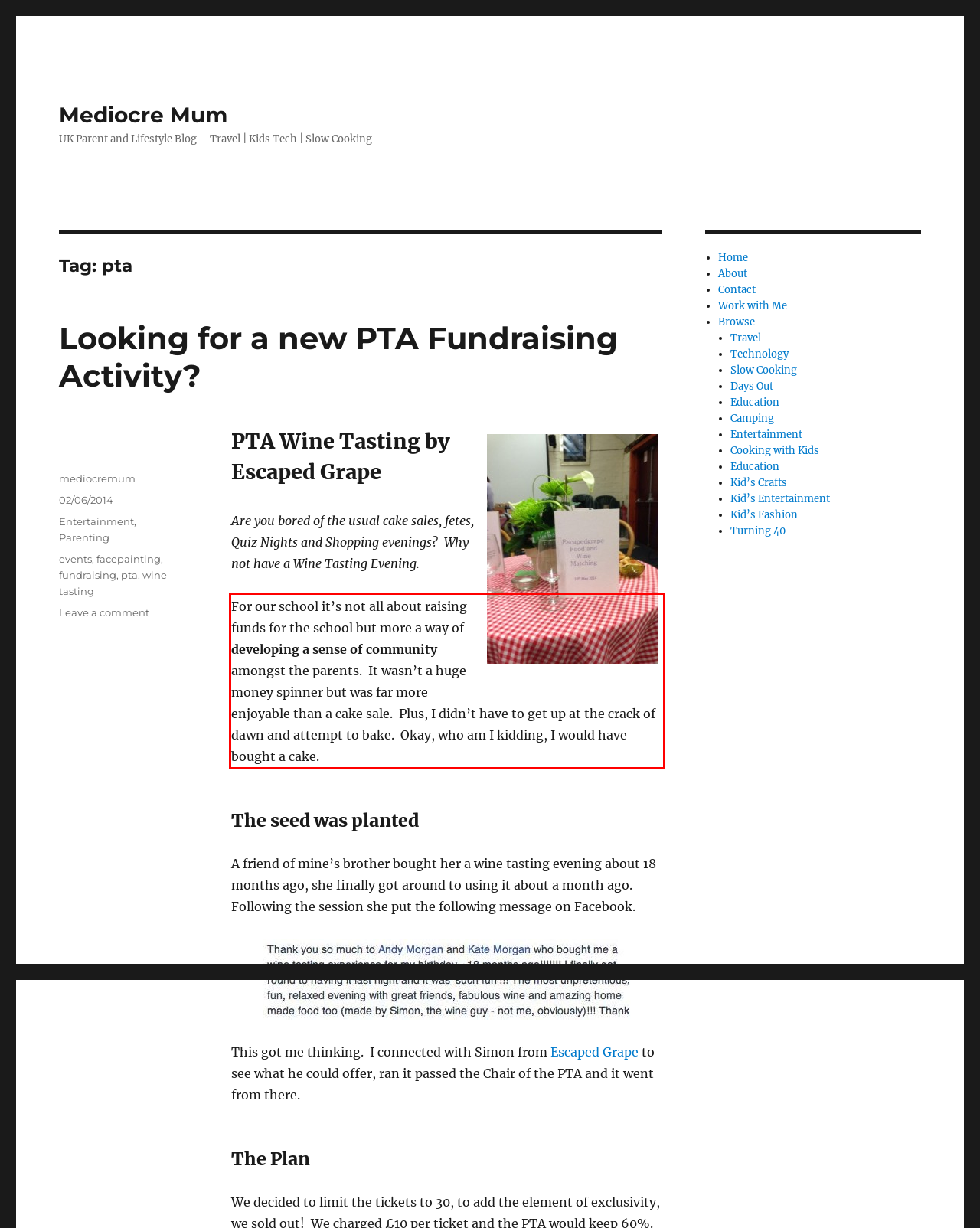Analyze the screenshot of the webpage that features a red bounding box and recognize the text content enclosed within this red bounding box.

For our school it’s not all about raising funds for the school but more a way of developing a sense of community amongst the parents. It wasn’t a huge money spinner but was far more enjoyable than a cake sale. Plus, I didn’t have to get up at the crack of dawn and attempt to bake. Okay, who am I kidding, I would have bought a cake.